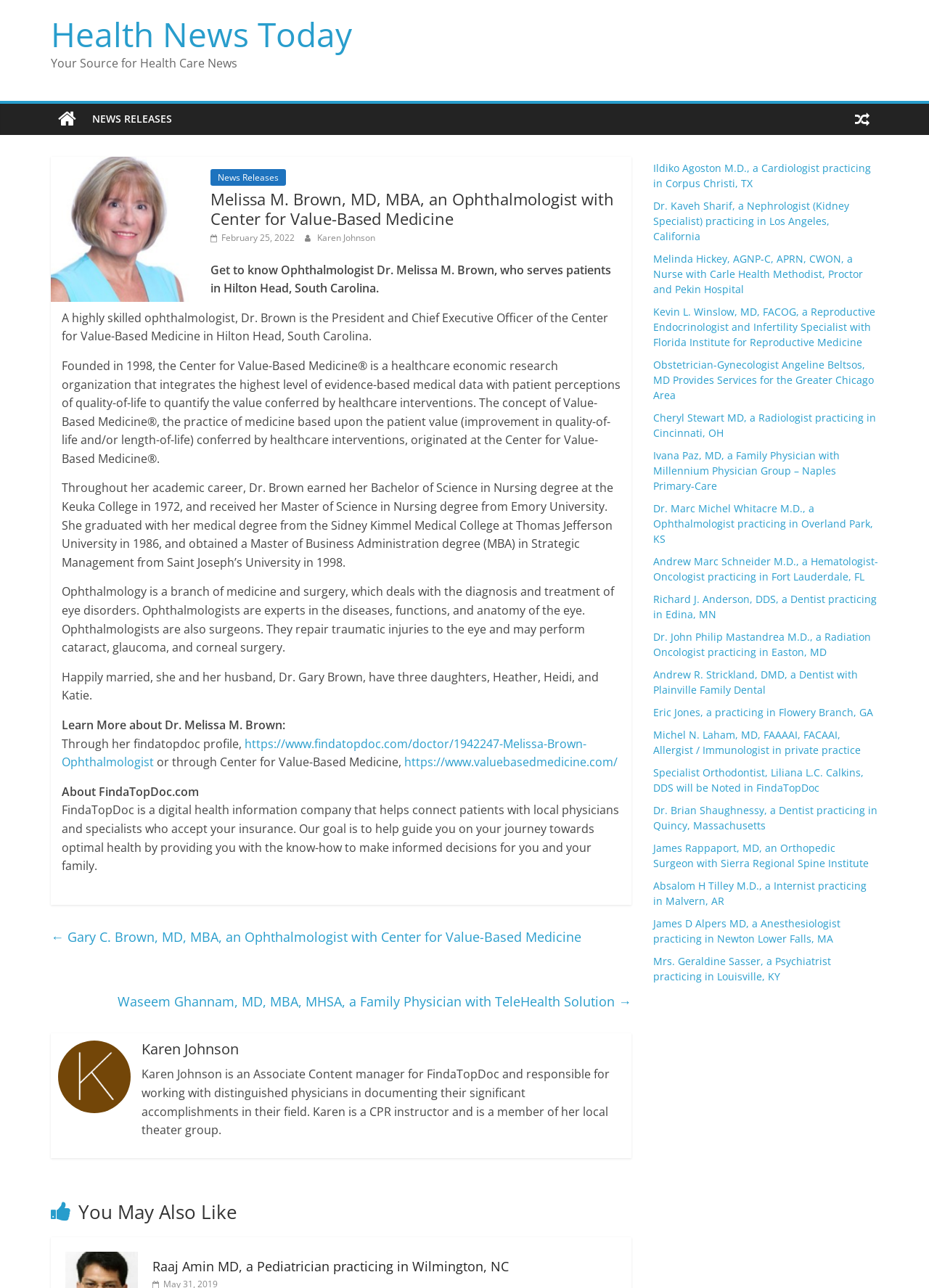Pinpoint the bounding box coordinates of the area that should be clicked to complete the following instruction: "Learn more about Dr. Gary C. Brown". The coordinates must be given as four float numbers between 0 and 1, i.e., [left, top, right, bottom].

[0.055, 0.718, 0.626, 0.737]